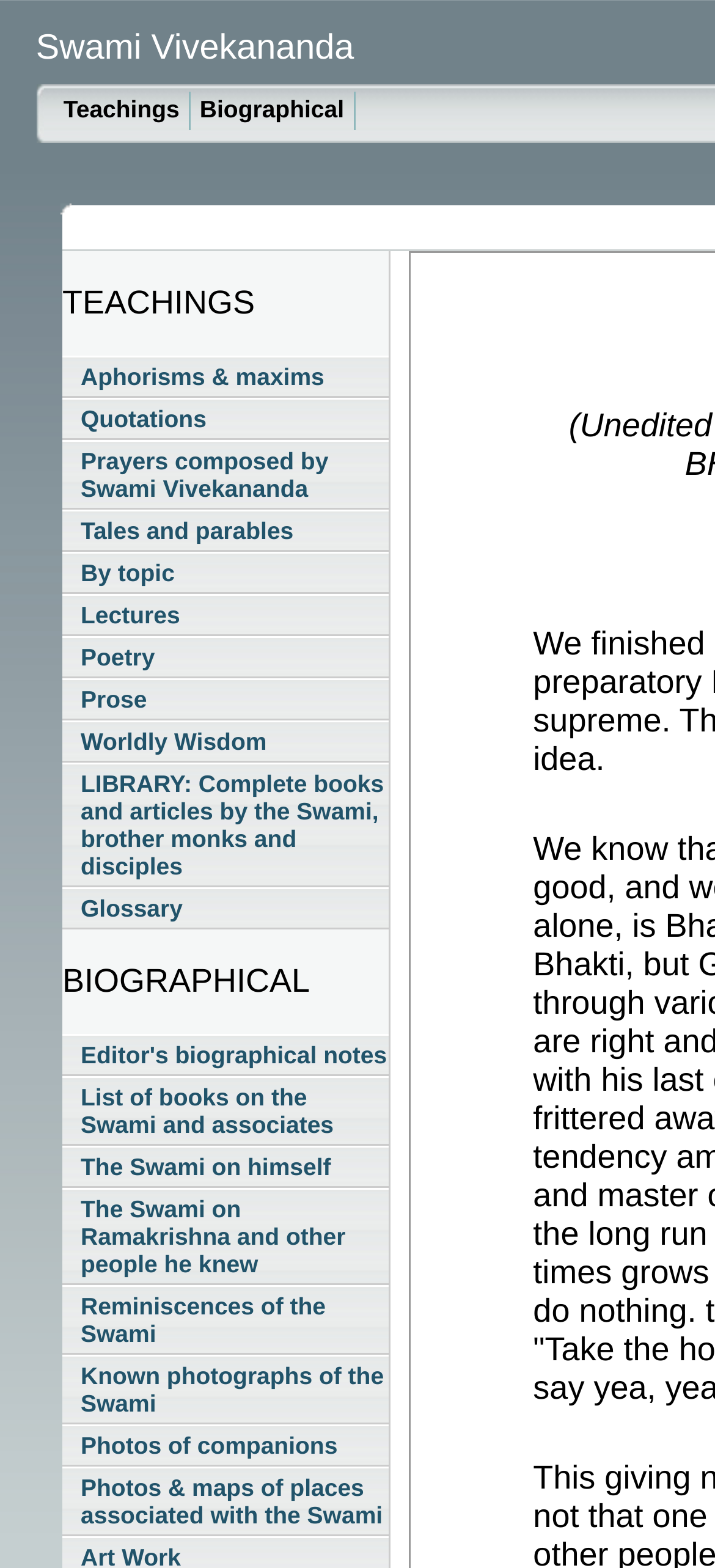What is the last subcategory under the 'Biographical' category?
Could you answer the question in a detailed manner, providing as much information as possible?

I examined the links under the 'BIOGRAPHICAL' header and found the last subcategory to be 'Photos & maps of places associated with the Swami', which is the 11th link in the list.